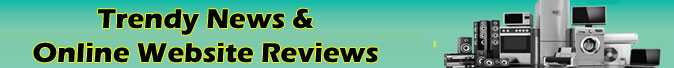How many electronic appliances are shown?
From the image, respond with a single word or phrase.

Three